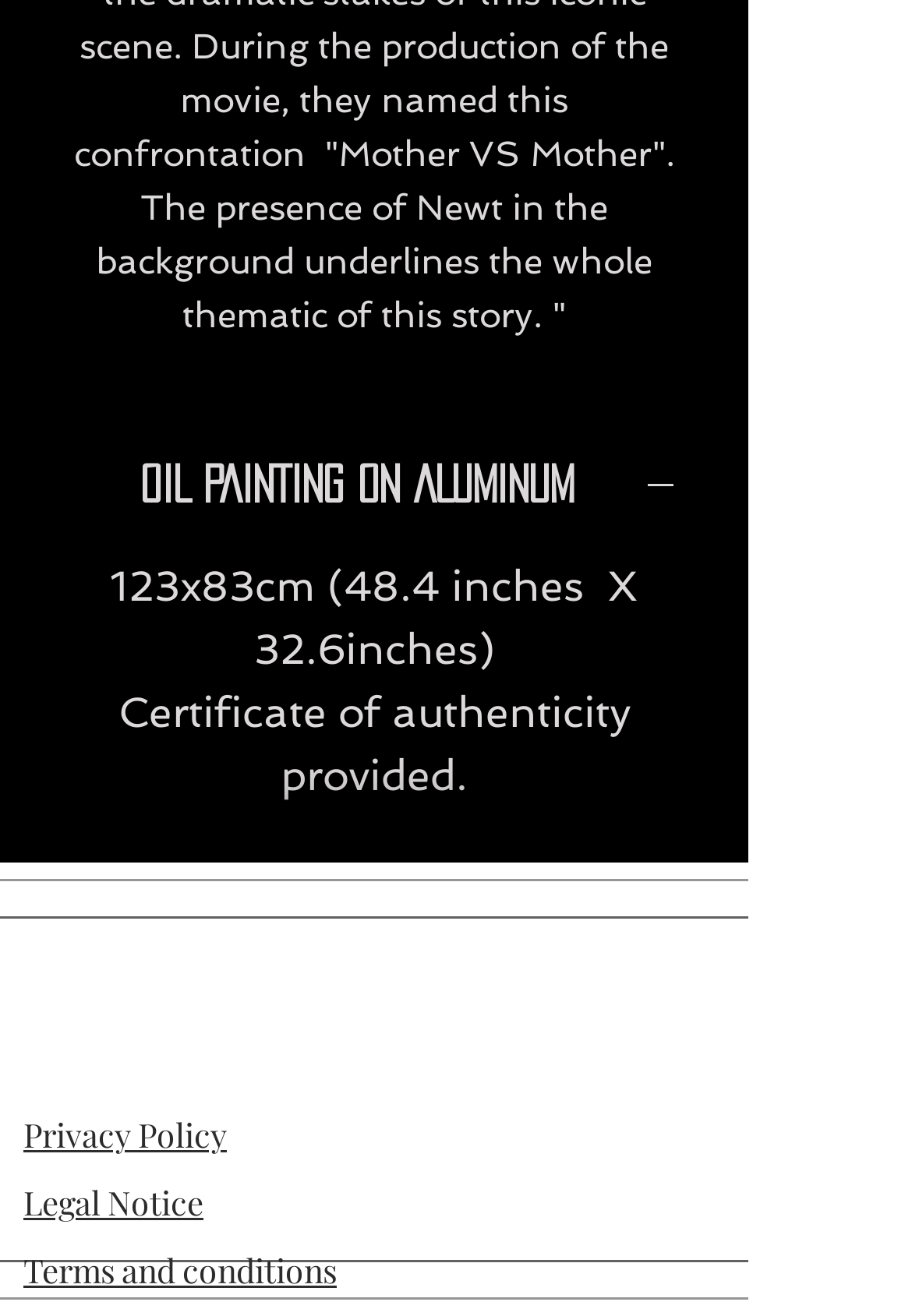What is provided with the oil painting?
Can you offer a detailed and complete answer to this question?

According to the text 'Certificate of authenticity provided.' which is located below the size of the painting, a certificate of authenticity is provided with the oil painting.